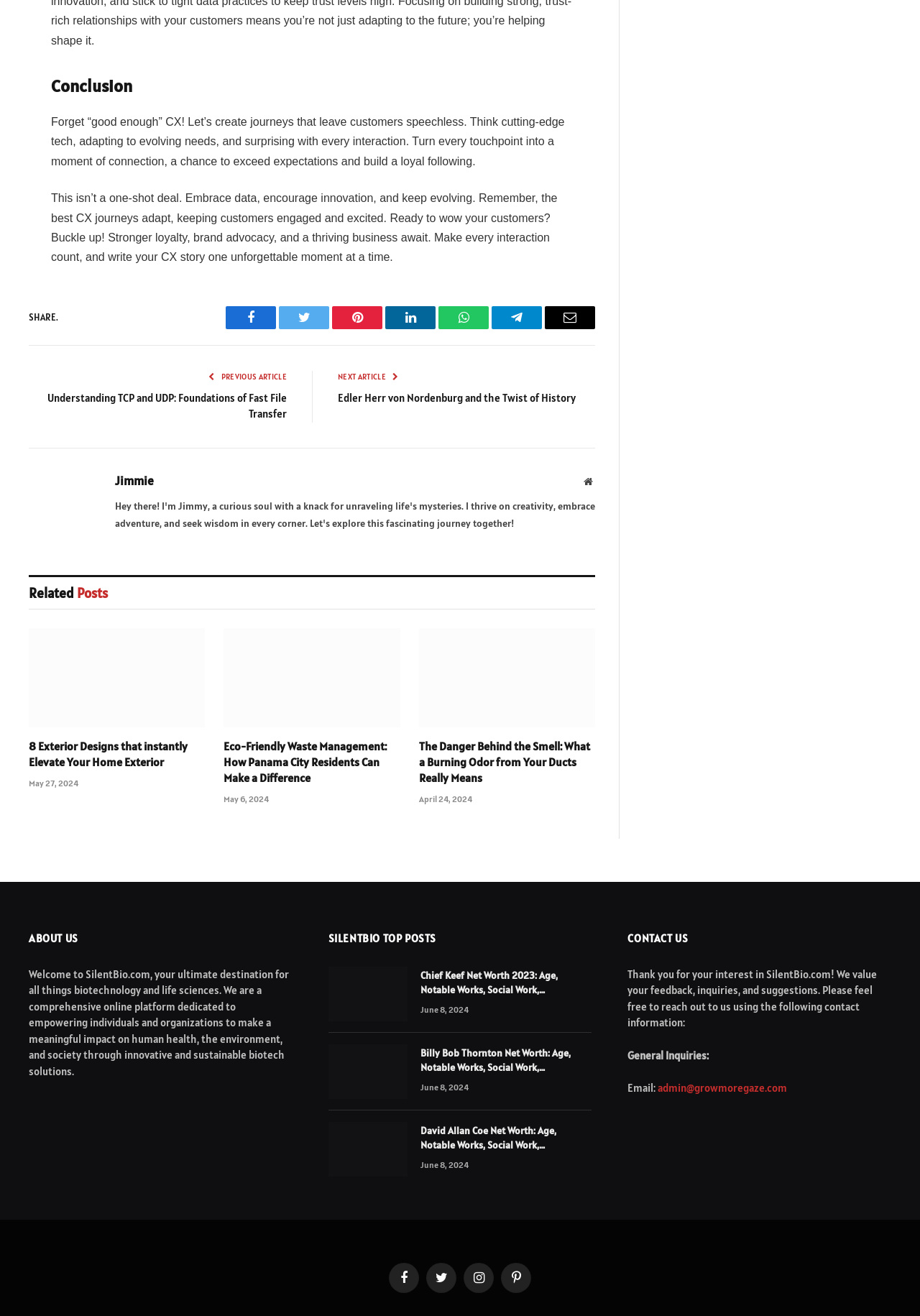How can users share the webpage?
Refer to the image and give a detailed answer to the question.

The webpage provides social media links, including Facebook, Twitter, Pinterest, LinkedIn, WhatsApp, Telegram, and Email, allowing users to share the webpage with others through these platforms.